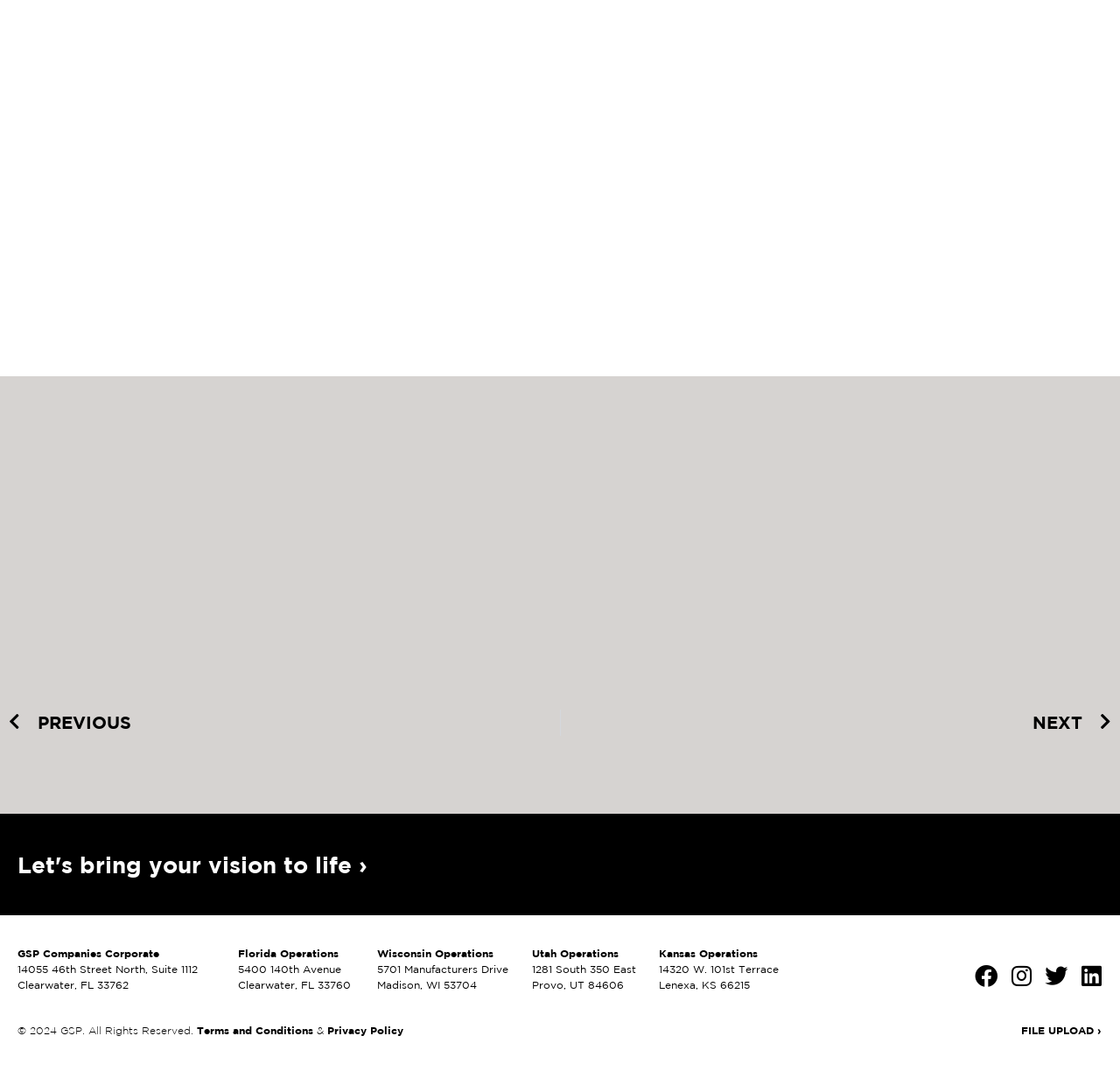Carefully observe the image and respond to the question with a detailed answer:
What is the company name?

The company name is mentioned in the StaticText element 'GSP Companies Corporate' at the top of the webpage, indicating that the webpage is related to GSP Companies.